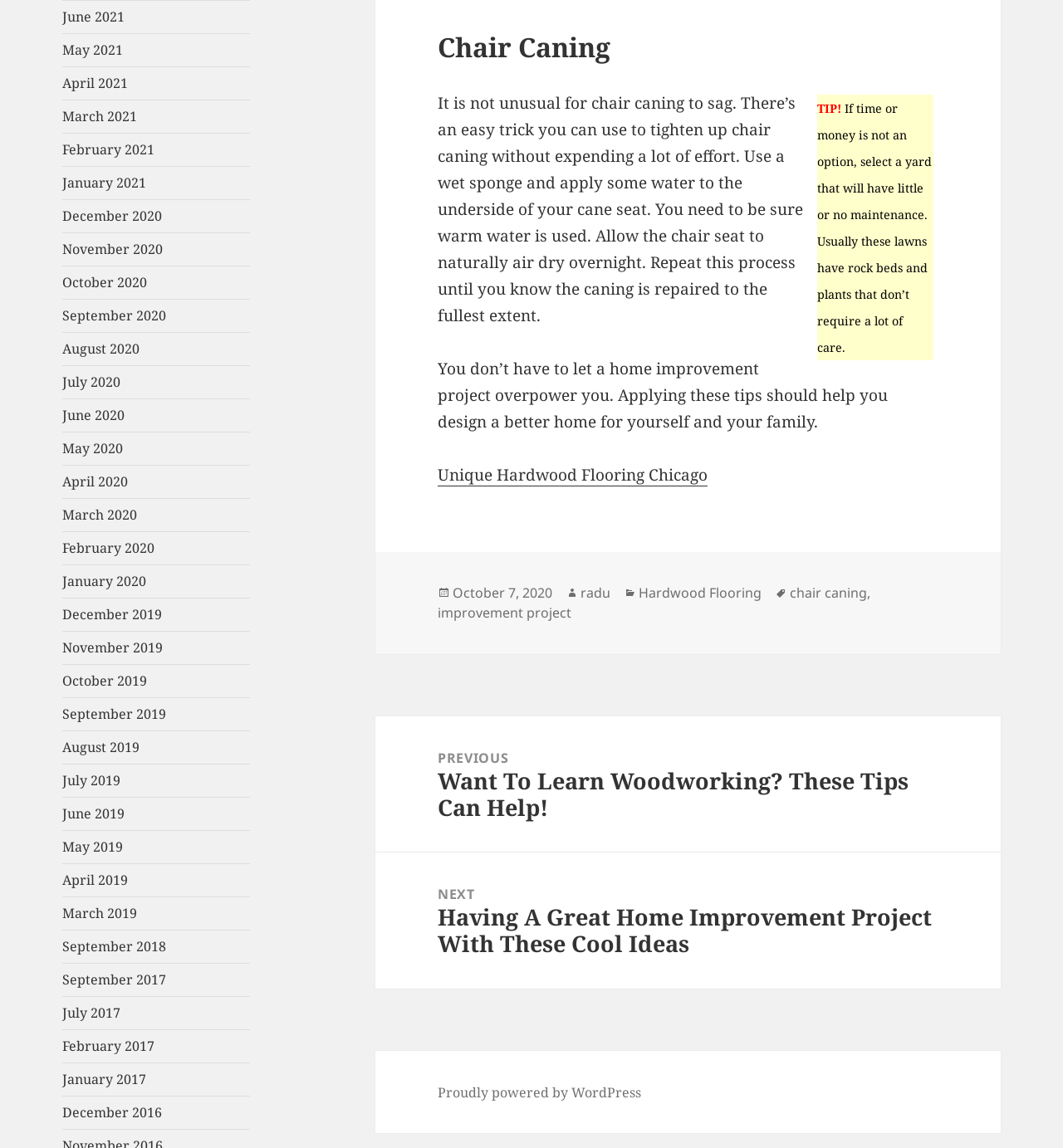Determine the bounding box coordinates of the section I need to click to execute the following instruction: "Explore recent posts". Provide the coordinates as four float numbers between 0 and 1, i.e., [left, top, right, bottom].

None